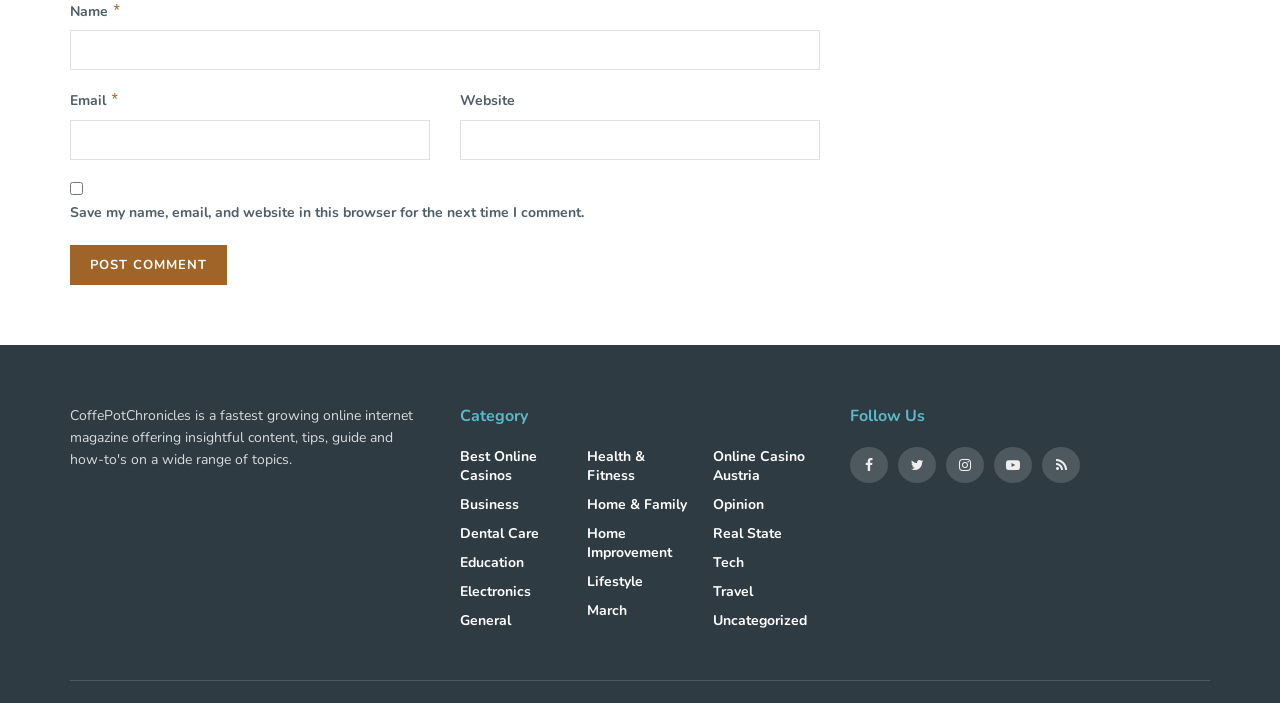What social media platforms are available for following? Please answer the question using a single word or phrase based on the image.

Multiple platforms